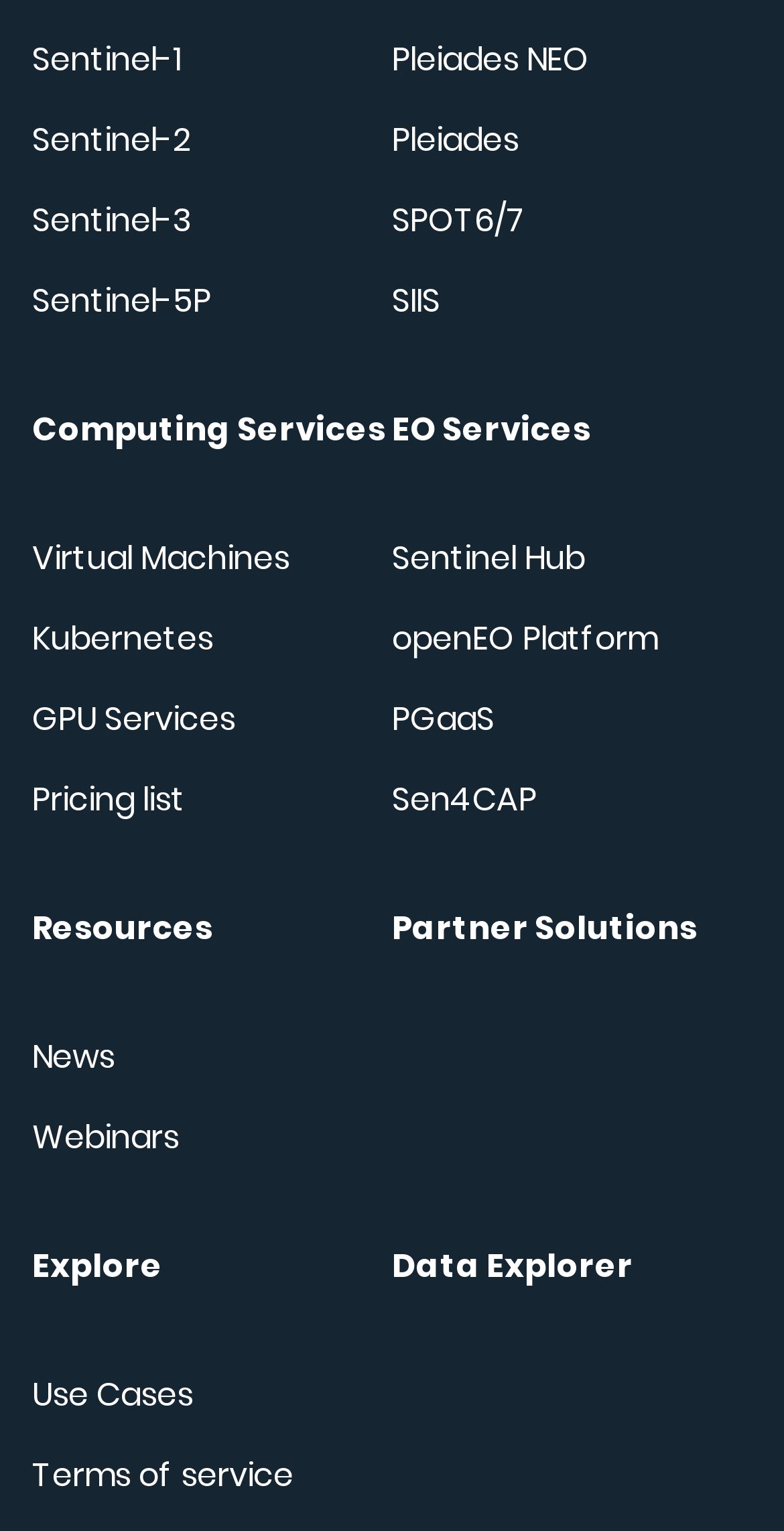Identify the bounding box coordinates of the element that should be clicked to fulfill this task: "View pricing list". The coordinates should be provided as four float numbers between 0 and 1, i.e., [left, top, right, bottom].

[0.041, 0.507, 0.277, 0.537]